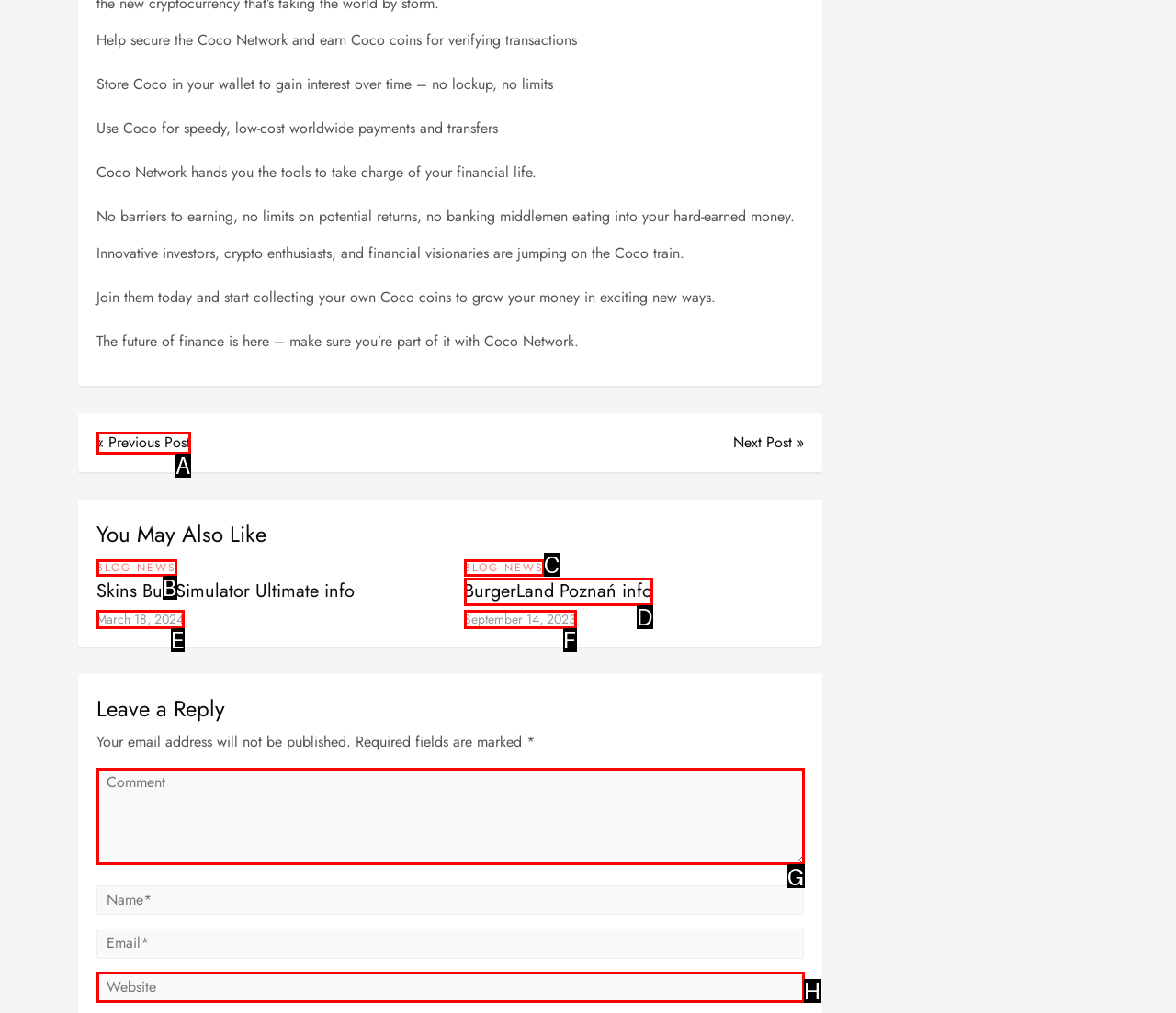Using the given description: Blog News, identify the HTML element that corresponds best. Answer with the letter of the correct option from the available choices.

C